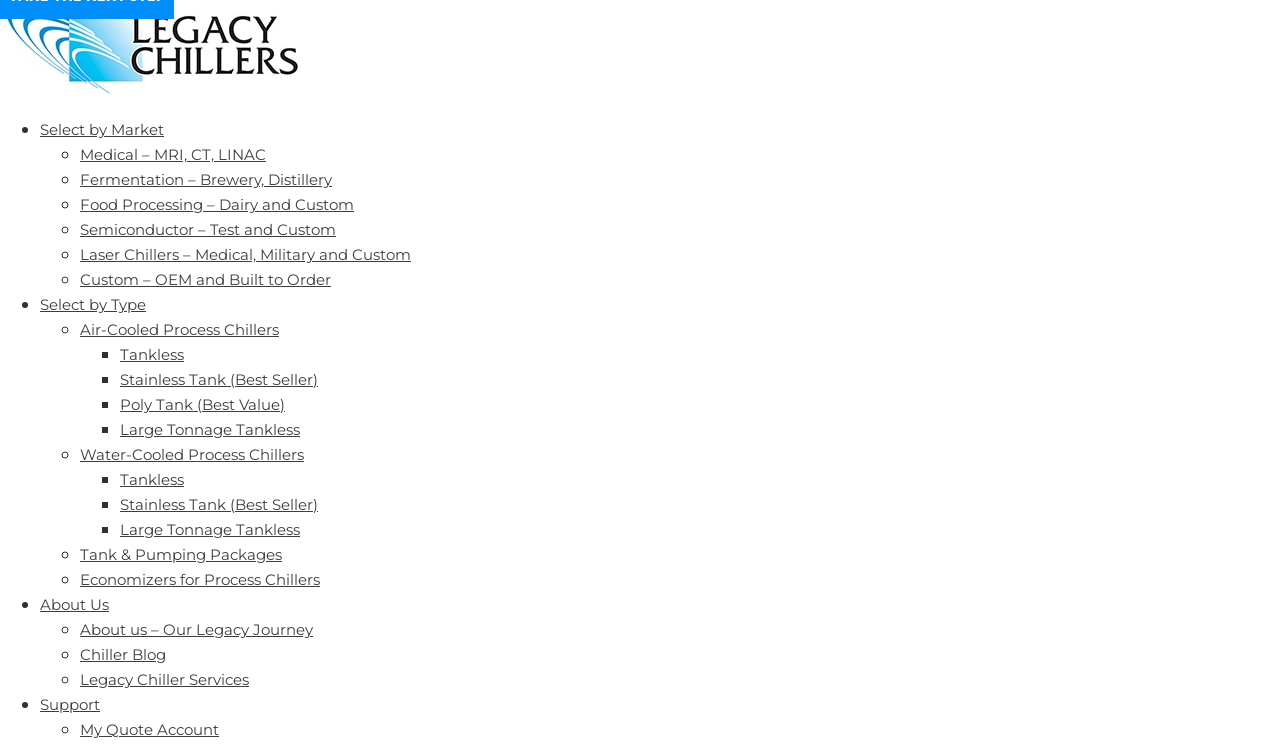Please identify the coordinates of the bounding box that should be clicked to fulfill this instruction: "Click on Select by Type".

[0.031, 0.394, 0.114, 0.42]